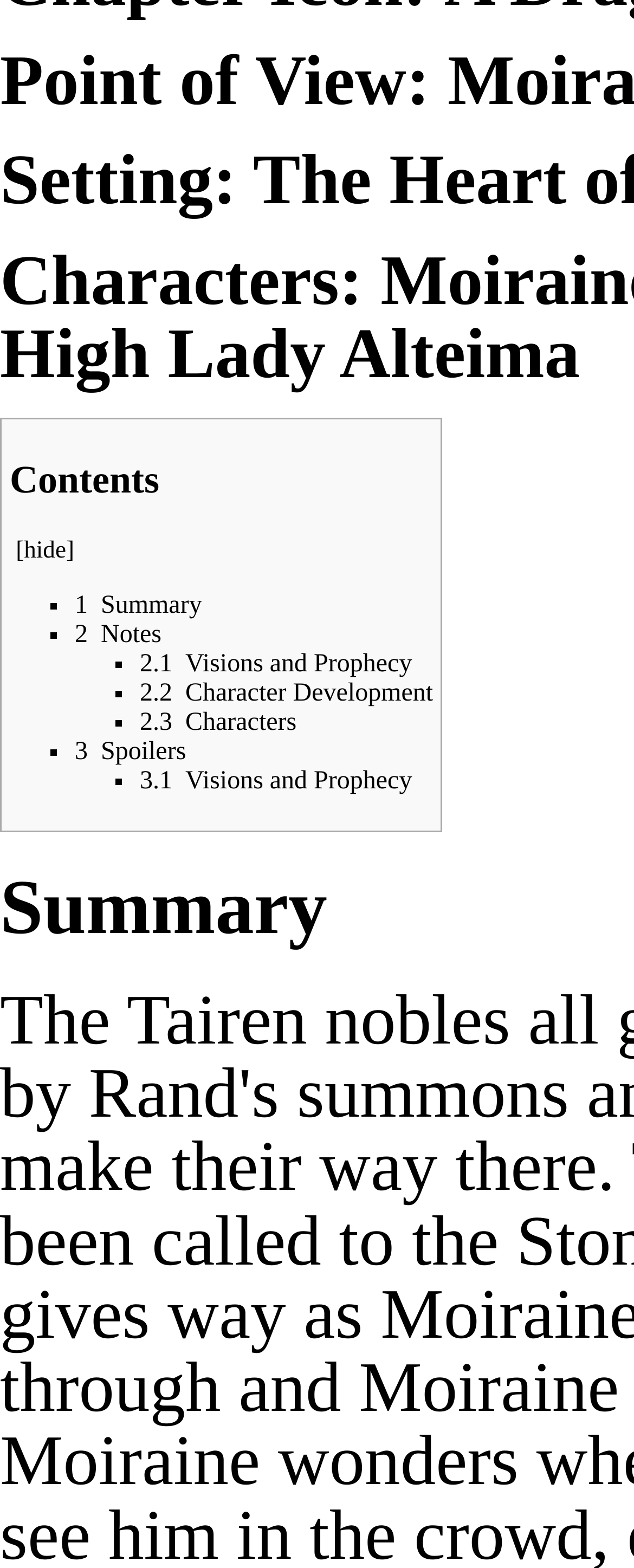Please give a succinct answer to the question in one word or phrase:
What is the title of the second section?

Notes